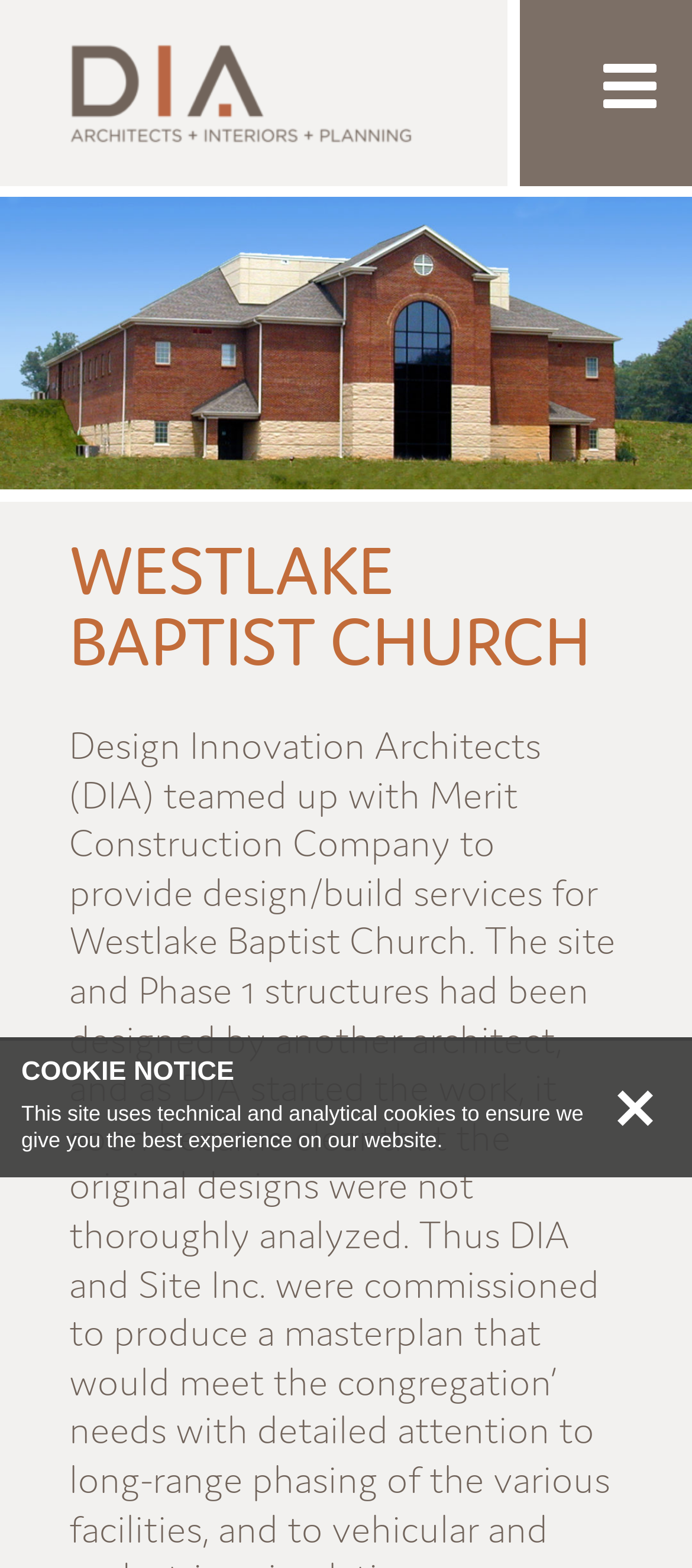Answer the question with a brief word or phrase:
What is the purpose of the button at the bottom right?

Close privacy notice